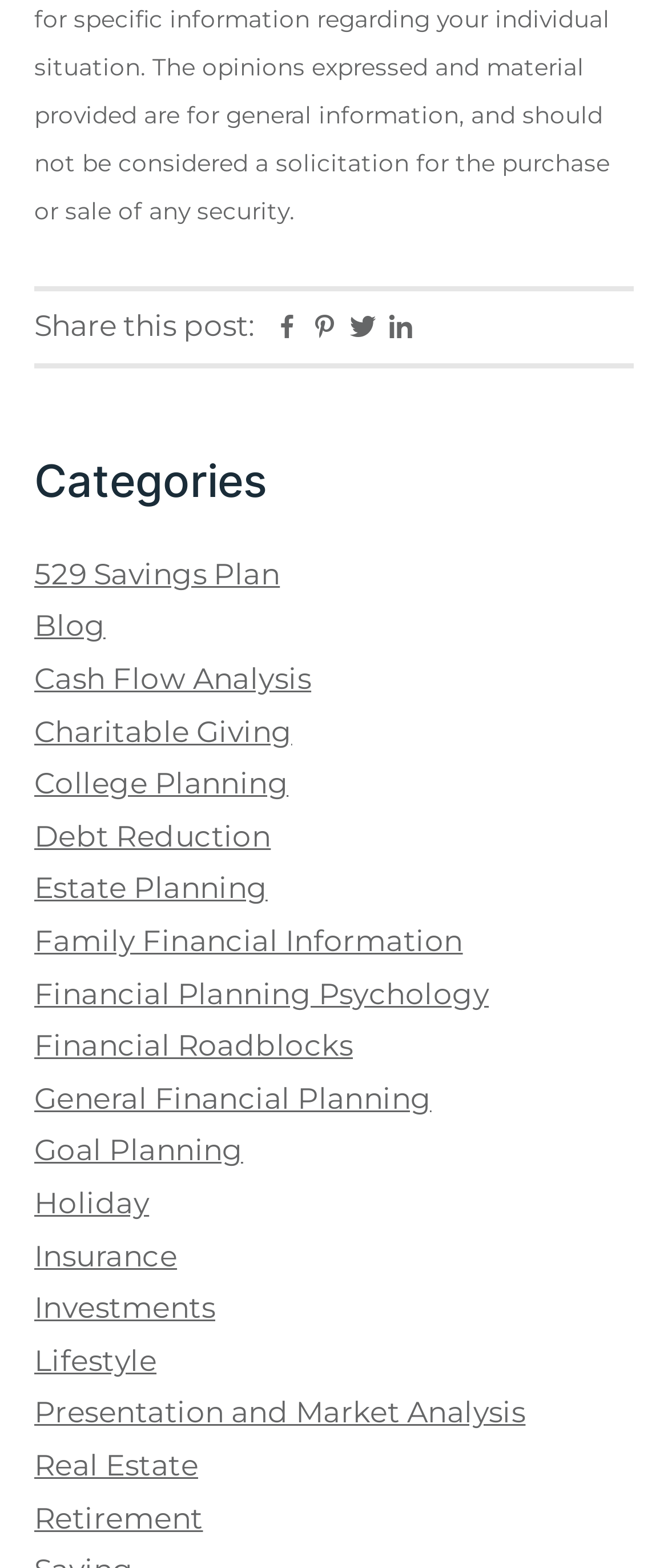What social media platforms can be used to share this post?
Using the screenshot, give a one-word or short phrase answer.

Facebook, Pinterest, Twitter, Linkedin